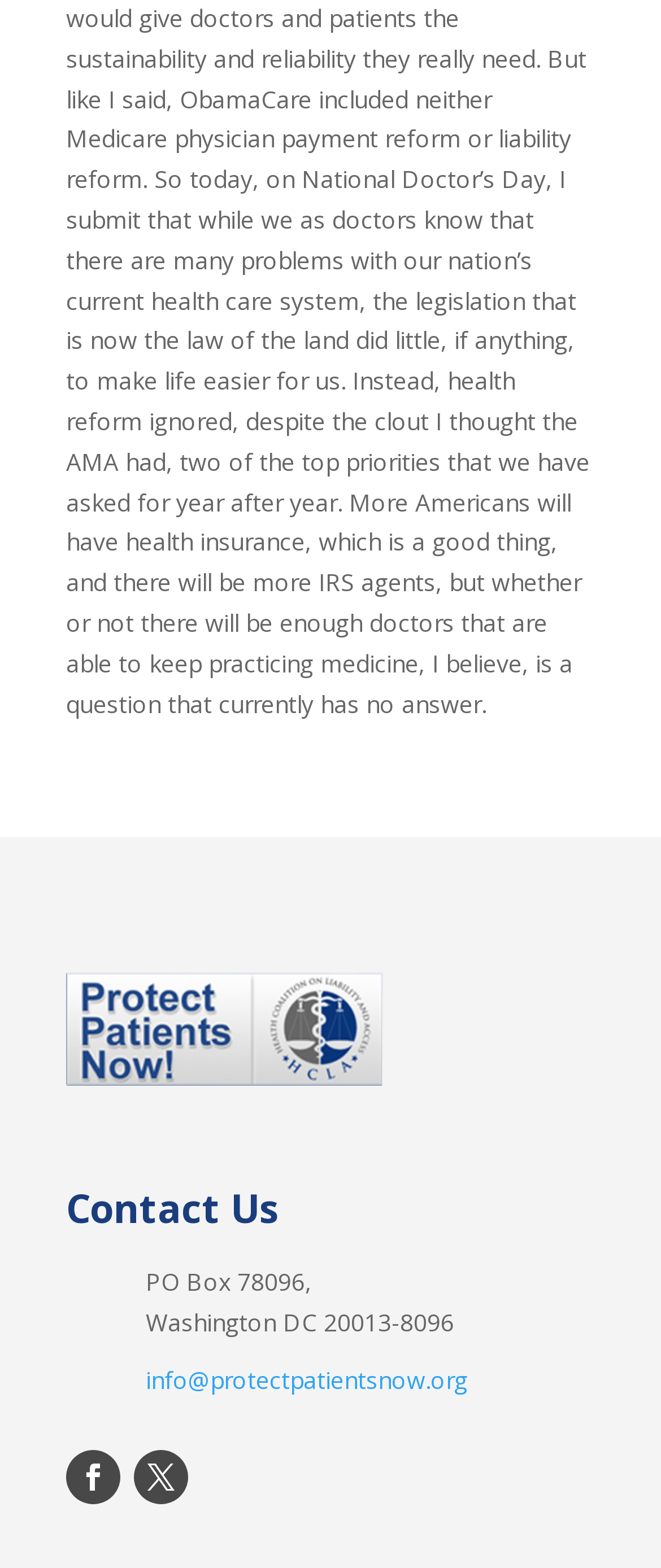What is the contact information? From the image, respond with a single word or brief phrase.

PO Box 78096, Washington DC 20013-8096